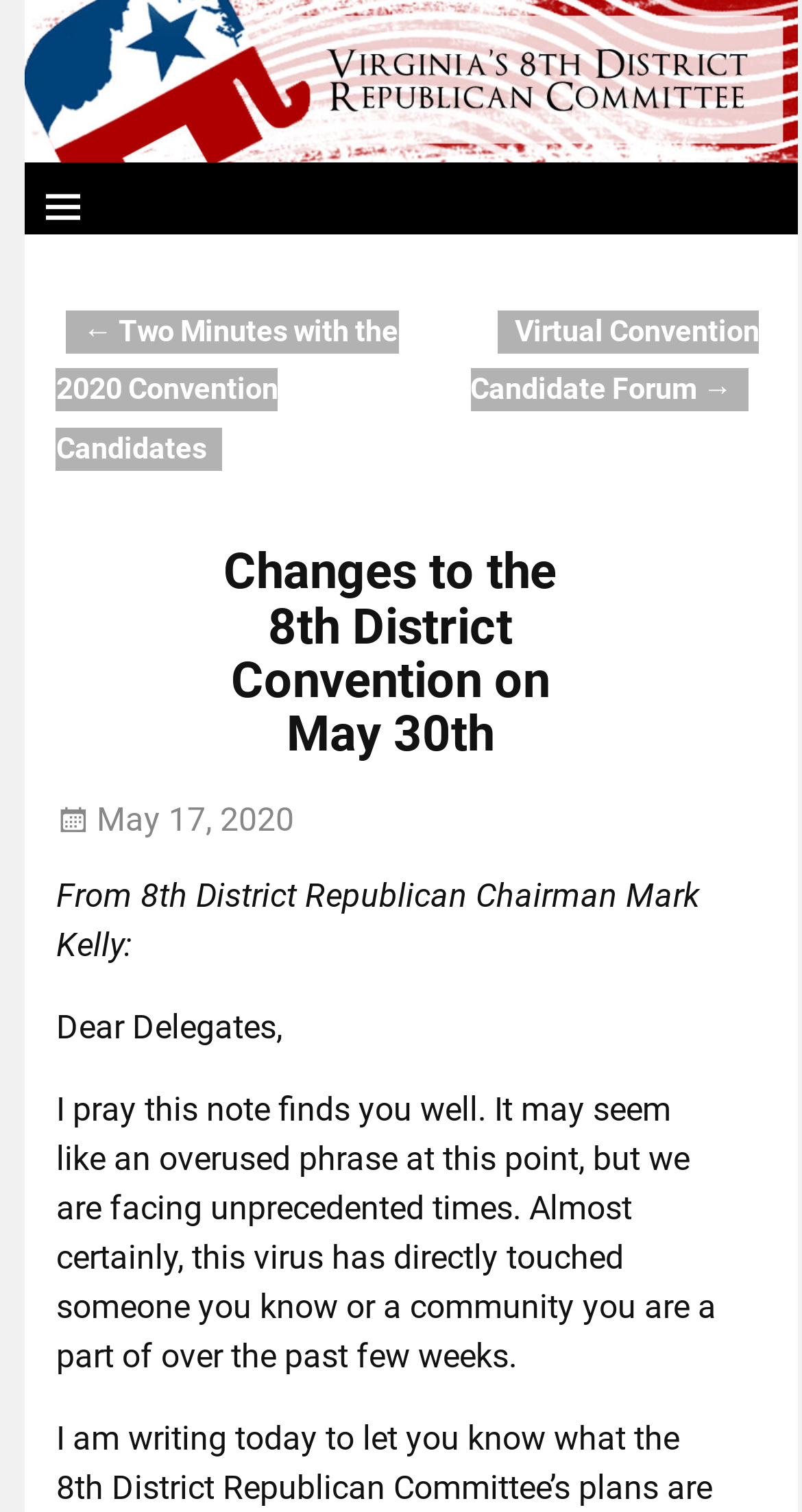Identify the bounding box for the described UI element. Provide the coordinates in (top-left x, top-left y, bottom-right x, bottom-right y) format with values ranging from 0 to 1: May 17, 2020

[0.07, 0.53, 0.367, 0.555]